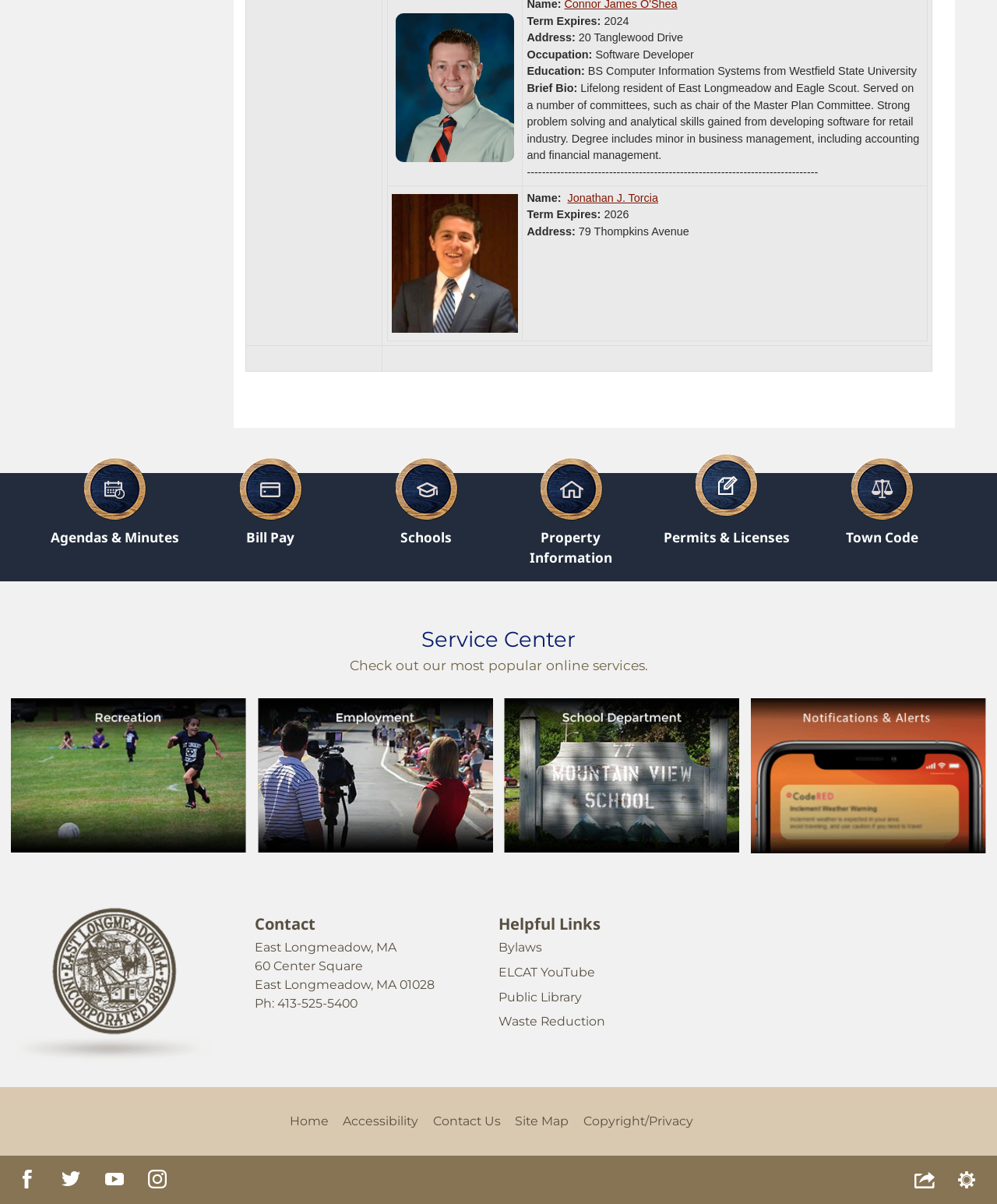What is the phone number of the town?
From the screenshot, provide a brief answer in one word or phrase.

413-525-5400